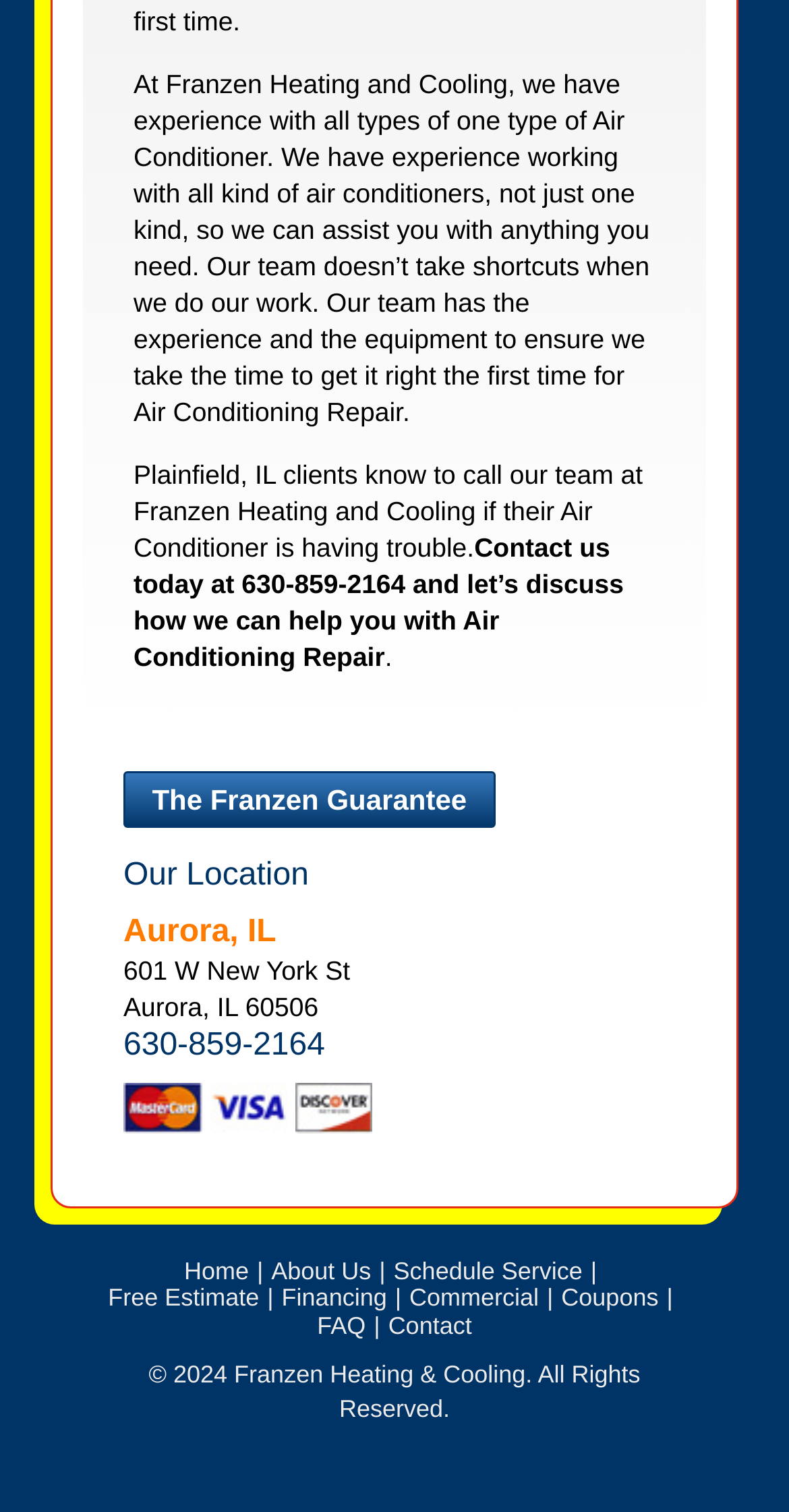Provide the bounding box coordinates for the specified HTML element described in this description: "The Franzen Guarantee". The coordinates should be four float numbers ranging from 0 to 1, in the format [left, top, right, bottom].

[0.156, 0.51, 0.628, 0.548]